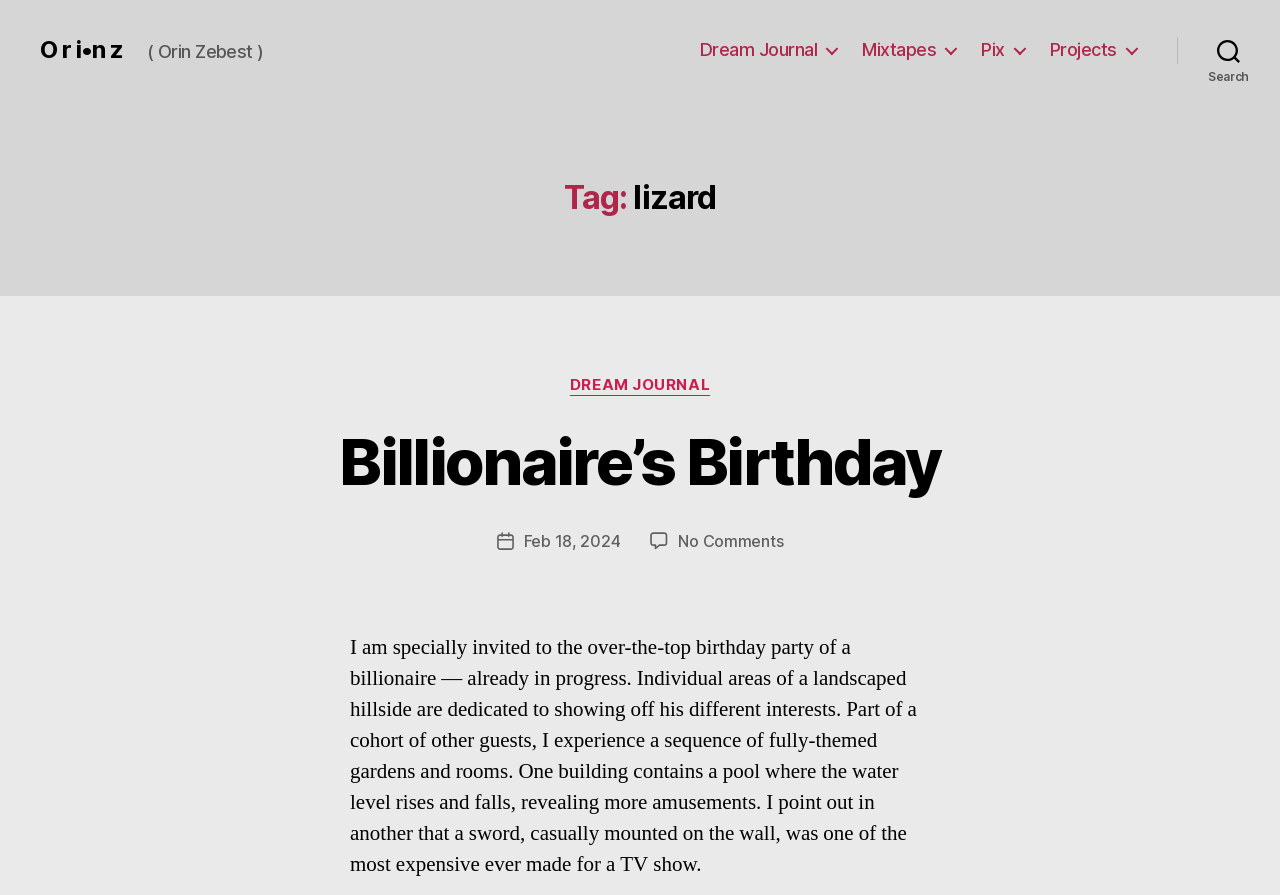What is the name of the author?
Answer briefly with a single word or phrase based on the image.

Orin Zebest